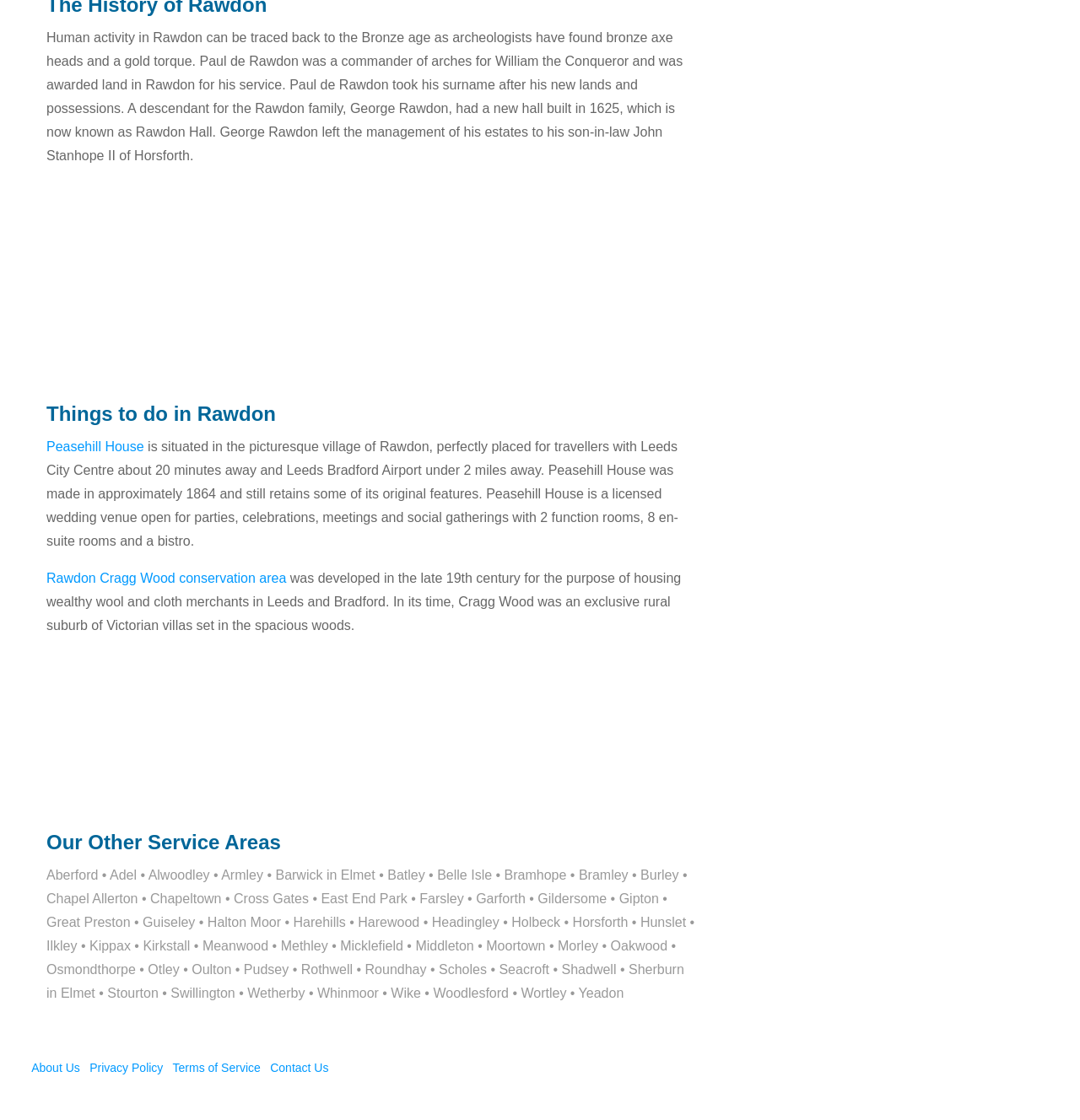Find the UI element described as: "alt="Visit Us on Facebook"" and predict its bounding box coordinates. Ensure the coordinates are four float numbers between 0 and 1, [left, top, right, bottom].

[0.445, 0.948, 0.478, 0.96]